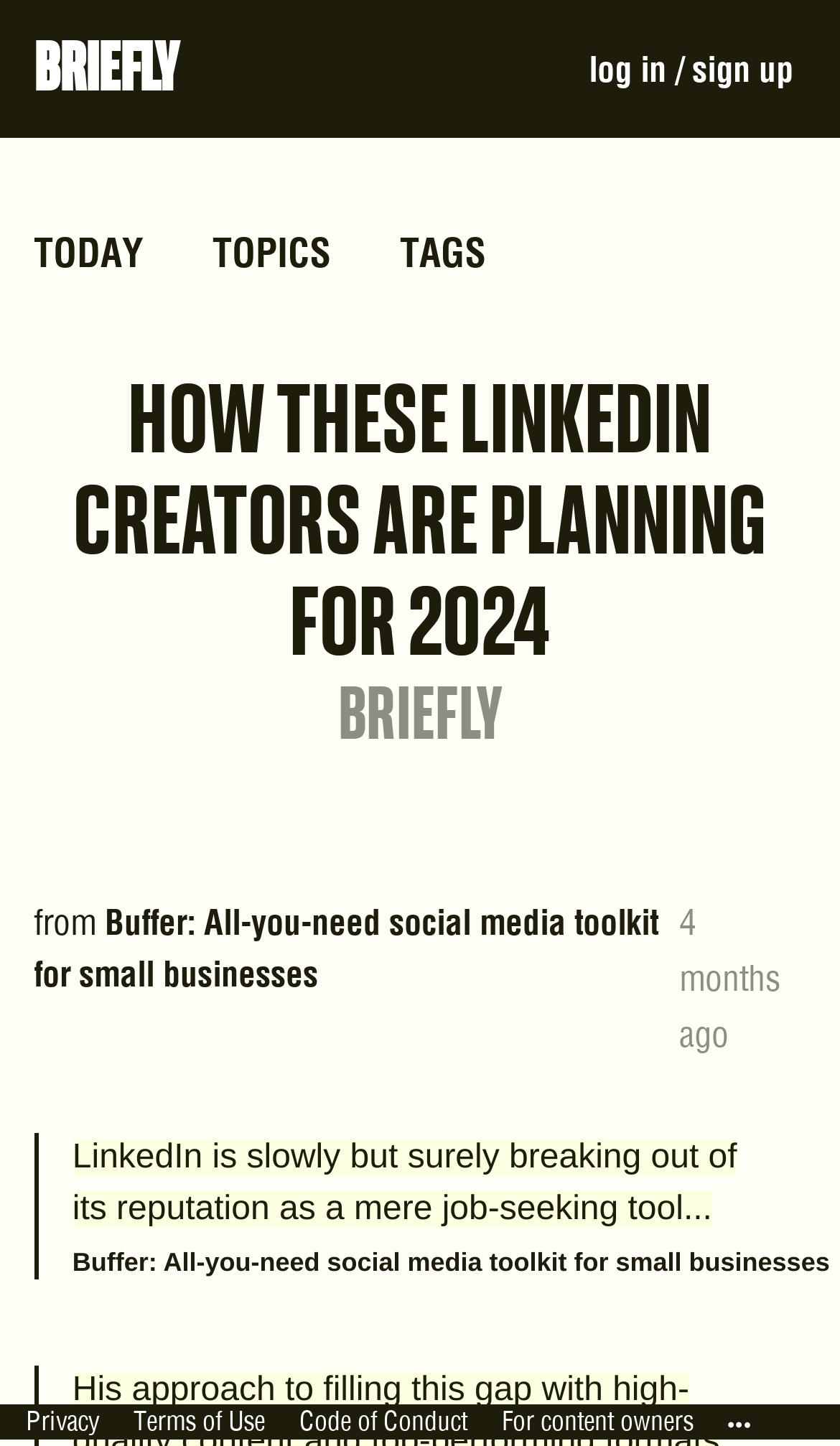What is the purpose of the blockquote?
Please provide a single word or phrase based on the screenshot.

To highlight a quote